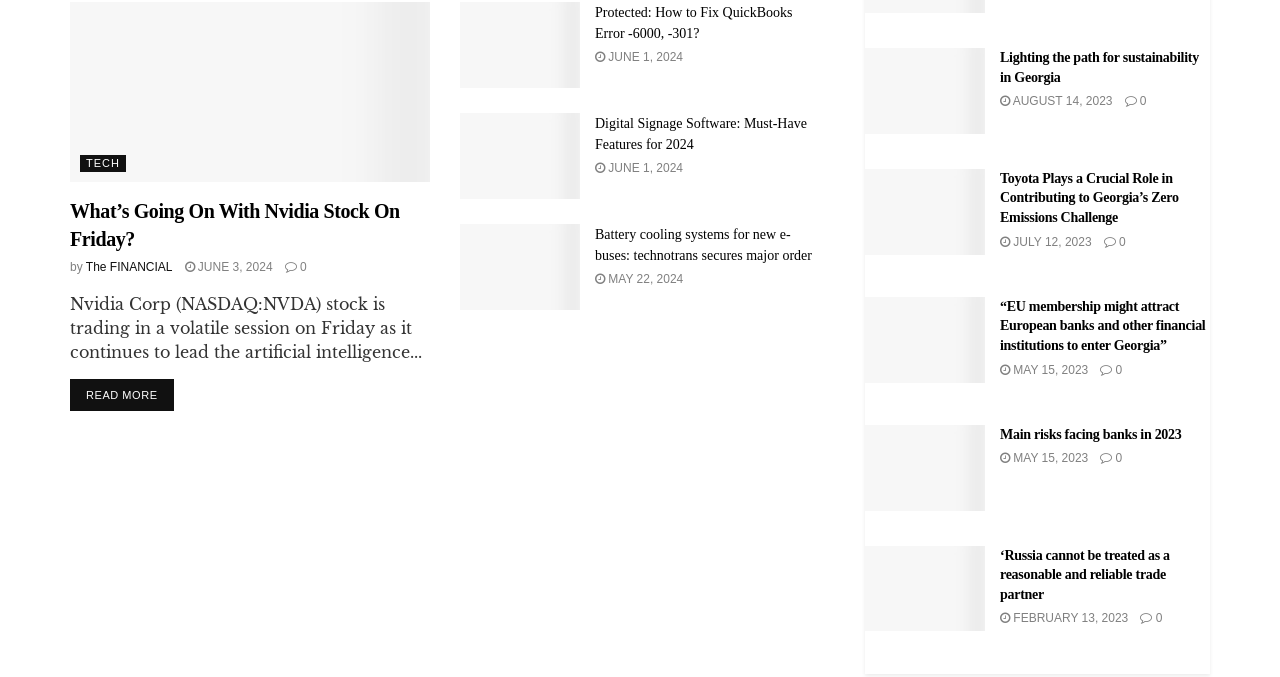With reference to the screenshot, provide a detailed response to the question below:
What is the category of the article 'TECH'?

The category of the article 'TECH' can be inferred from the link 'TECH' which is a category label.